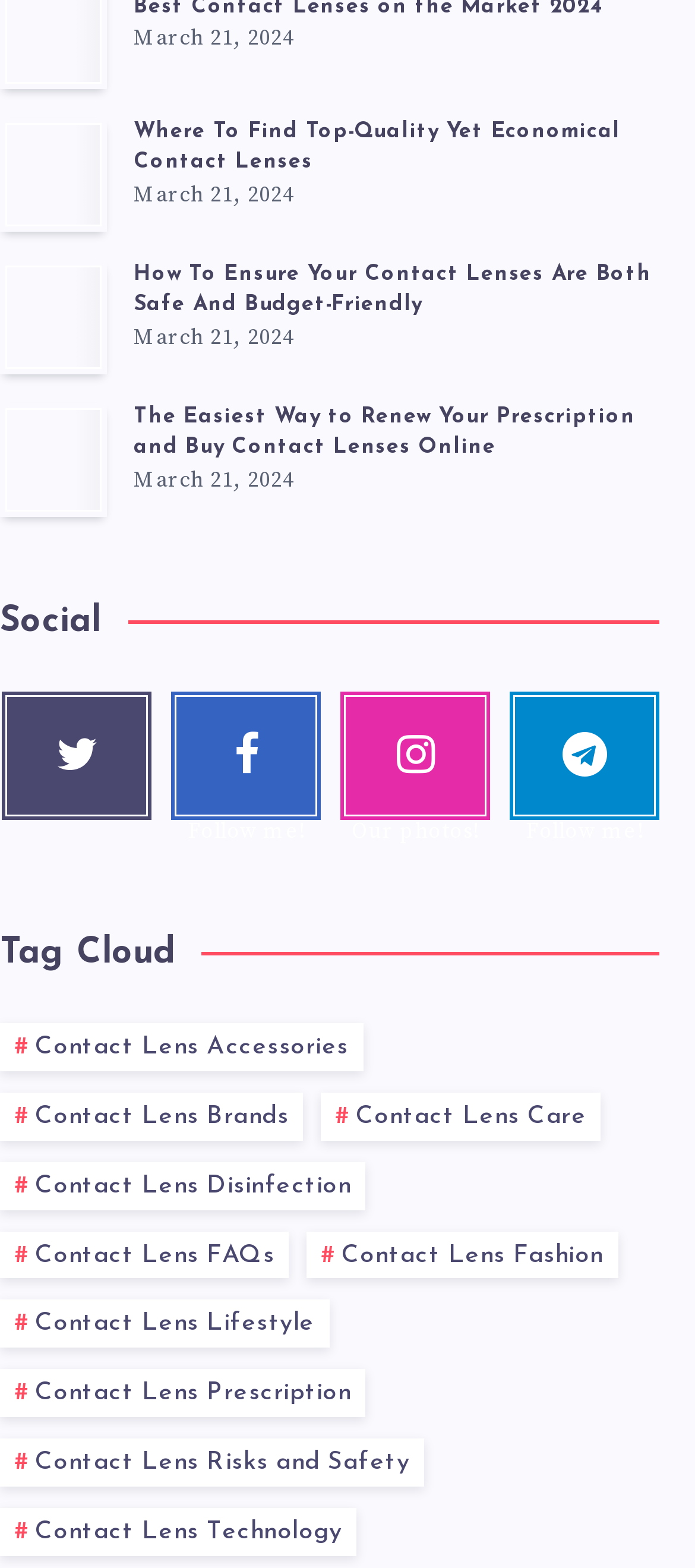How many tag cloud links are there?
Based on the content of the image, thoroughly explain and answer the question.

I counted the number of link elements under the heading 'Tag Cloud' with bounding box coordinates [0.0, 0.593, 0.949, 0.624]. There are ten links: Contact Lens Accessories, Contact Lens Brands, and so on.